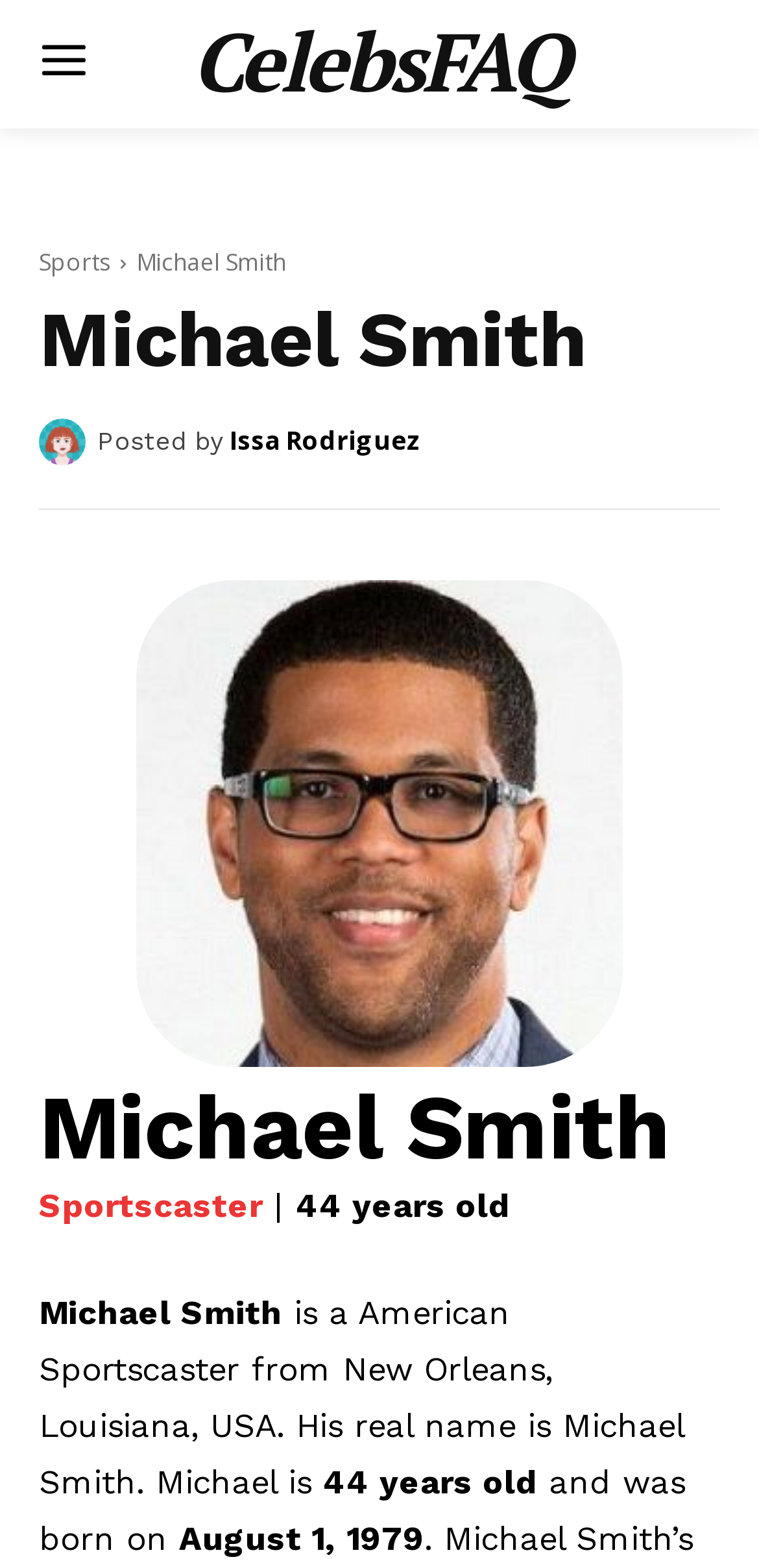Find the bounding box of the web element that fits this description: "Issa Rodriguez".

[0.303, 0.262, 0.556, 0.3]